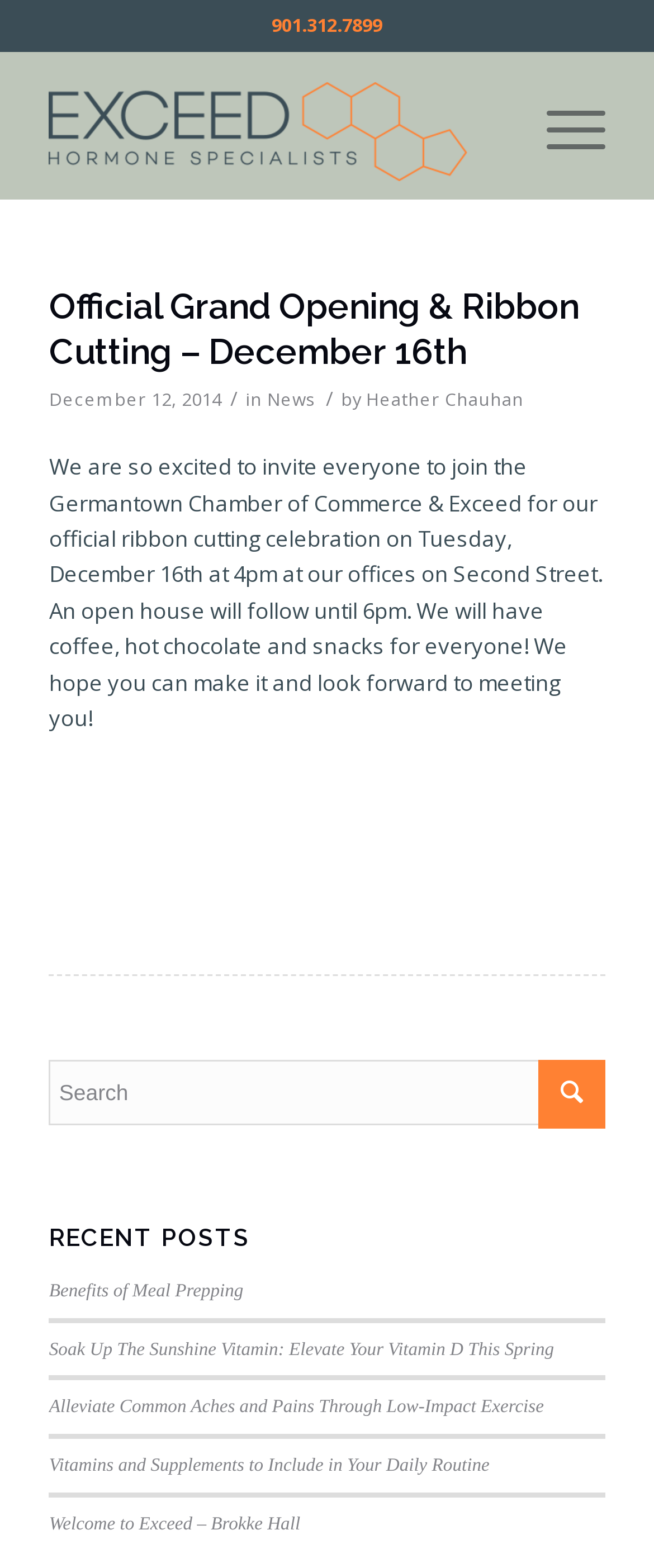Provide a brief response to the question below using one word or phrase:
What is the date of the official grand opening and ribbon cutting?

December 16th